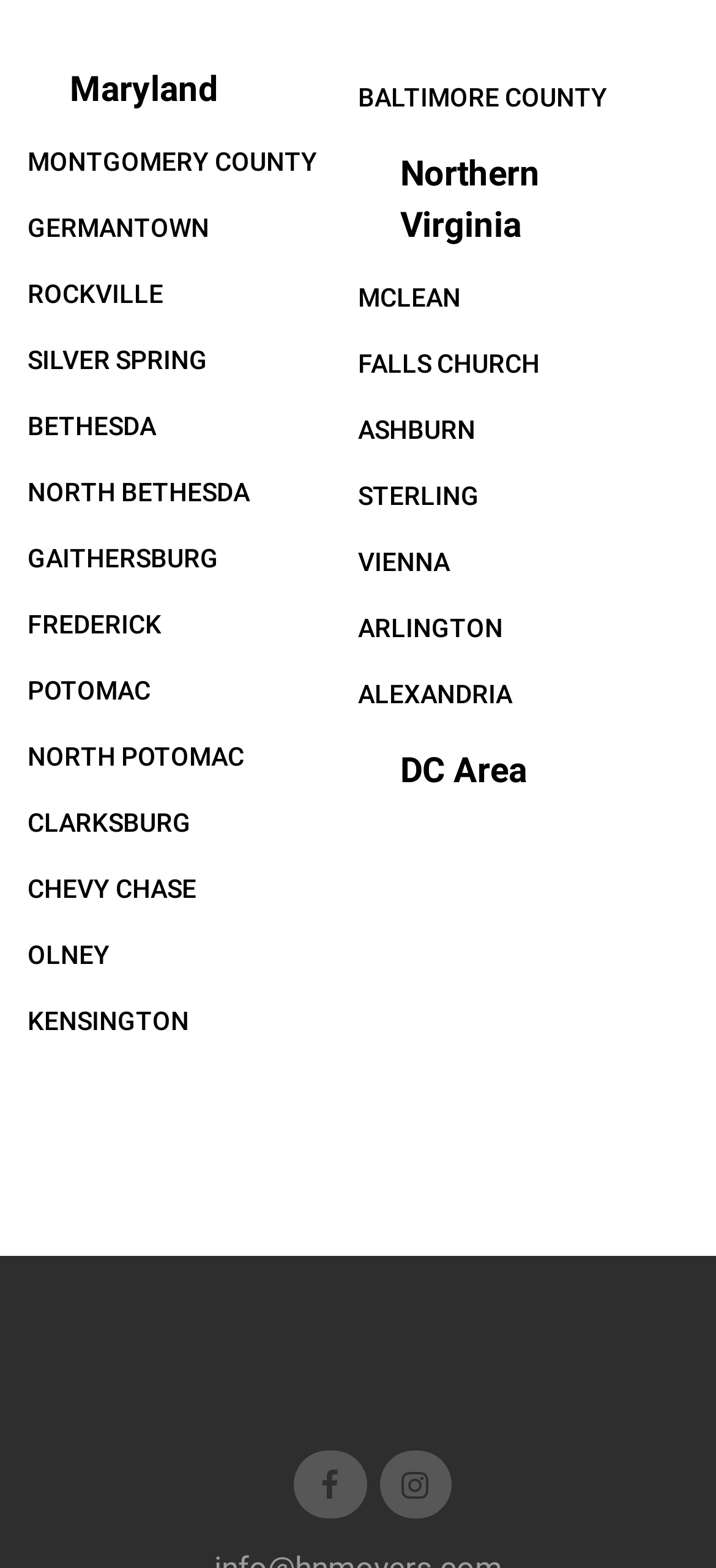Use a single word or phrase to answer the following:
How many 'pin' images are on the webpage?

3